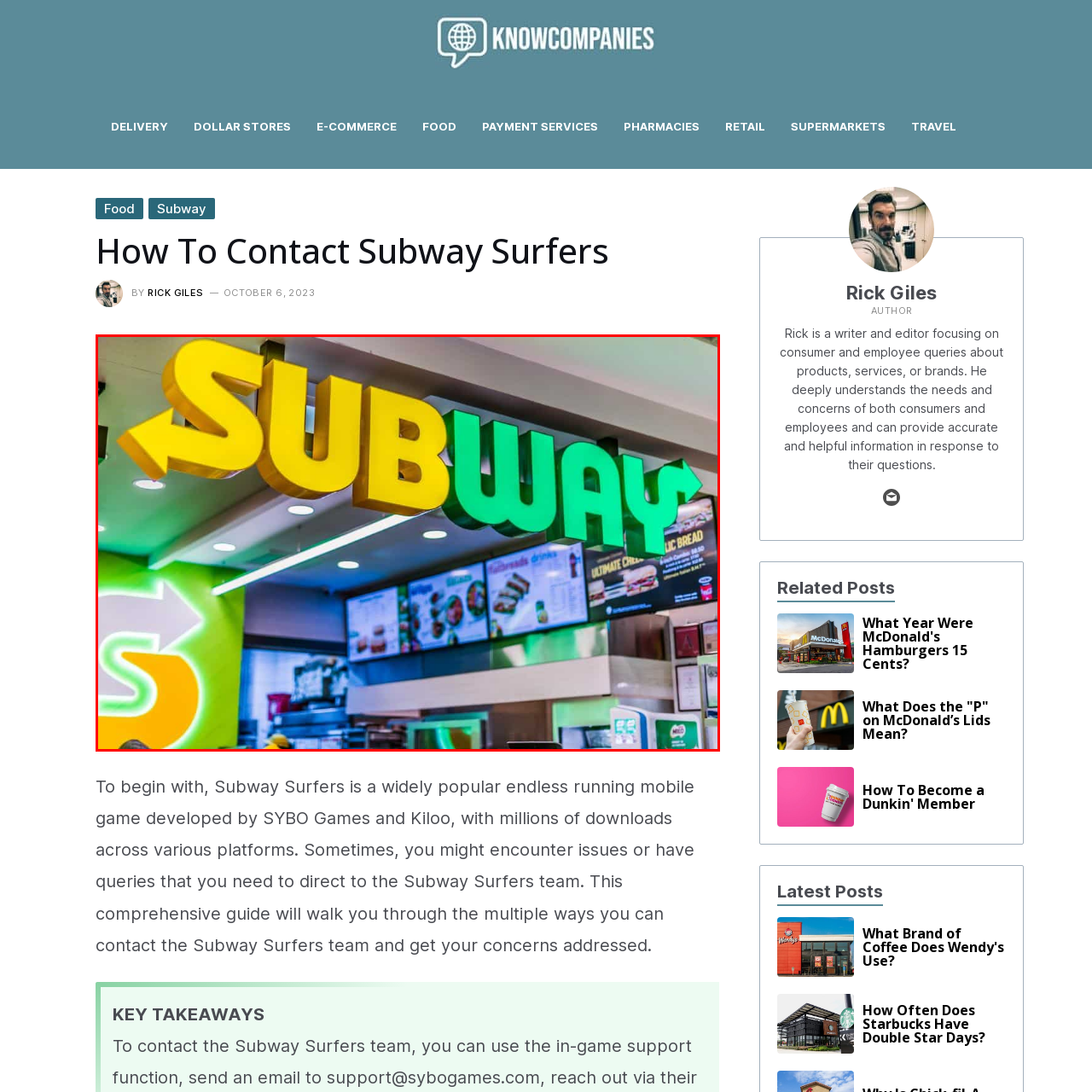What type of dining space is suggested by the layout?
Consider the portion of the image within the red bounding box and answer the question as detailed as possible, referencing the visible details.

The caption describes the layout as suggesting a modern, fast-casual dining space, which implies a contemporary and quick-service oriented environment.